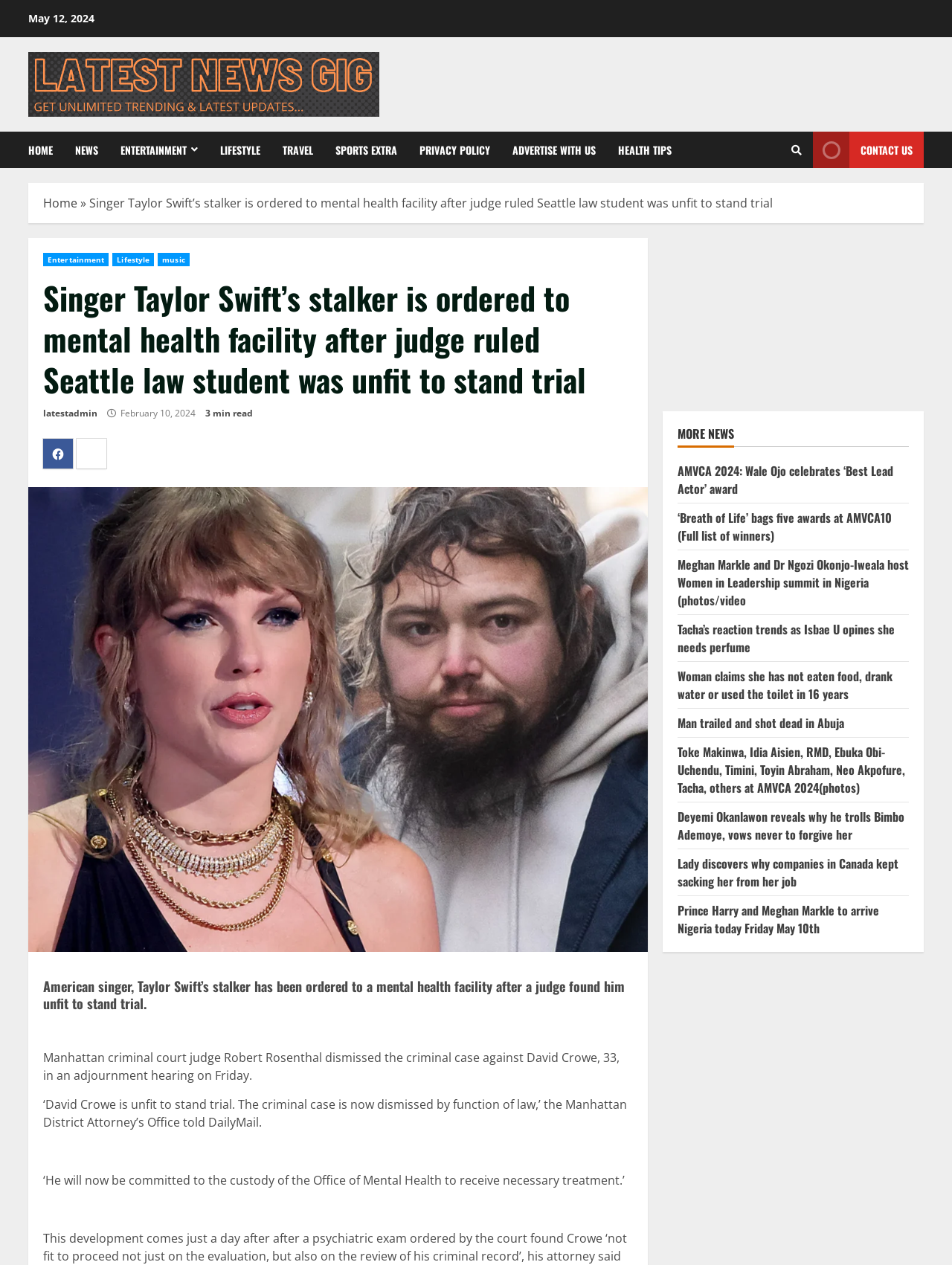What is the category of the news article?
Please craft a detailed and exhaustive response to the question.

I found the category of the news article by looking at the header section of the webpage, where it says 'Entertainment' as a link element.